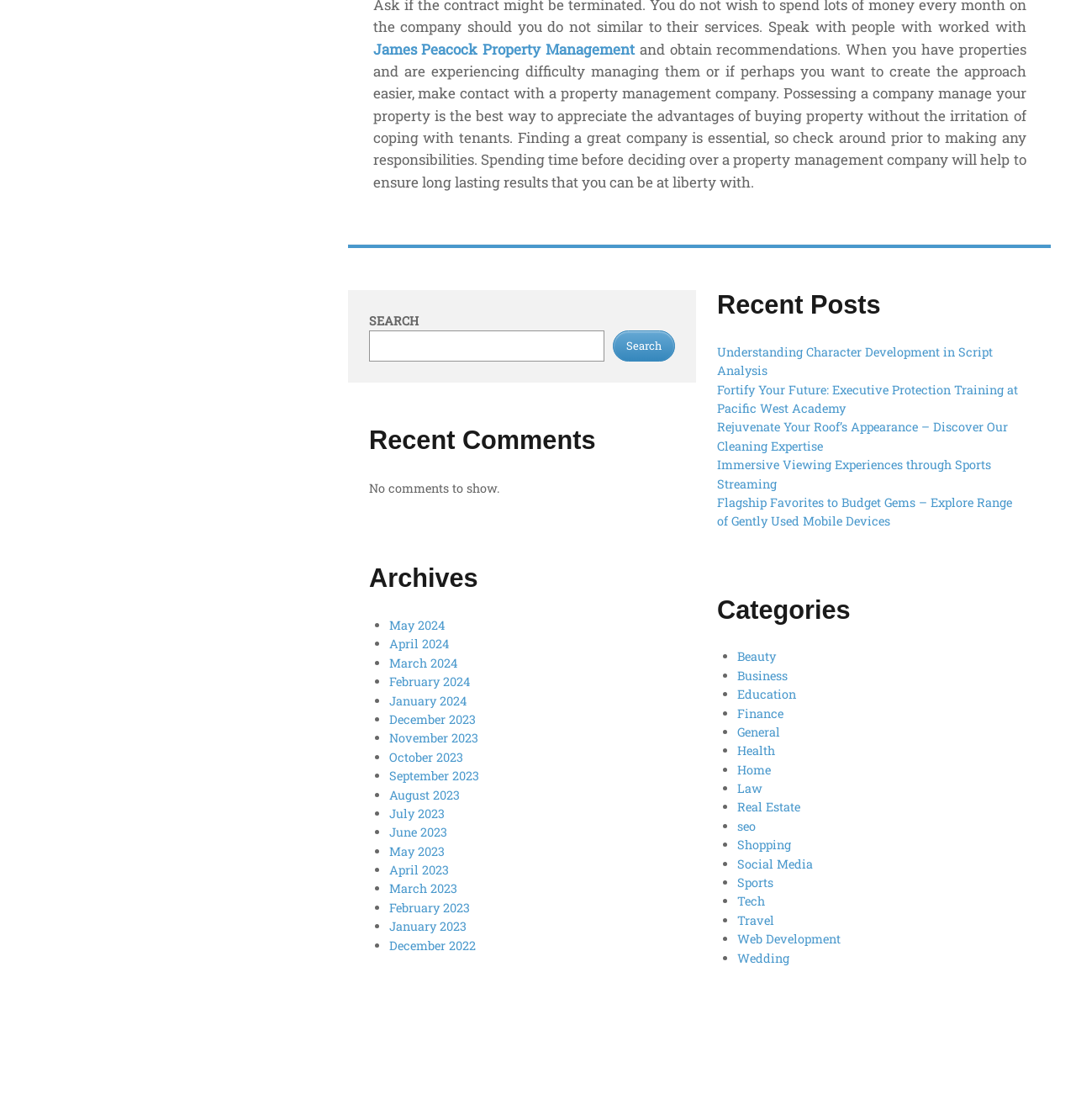What is the earliest month listed in the Archives section?
From the image, respond with a single word or phrase.

December 2022